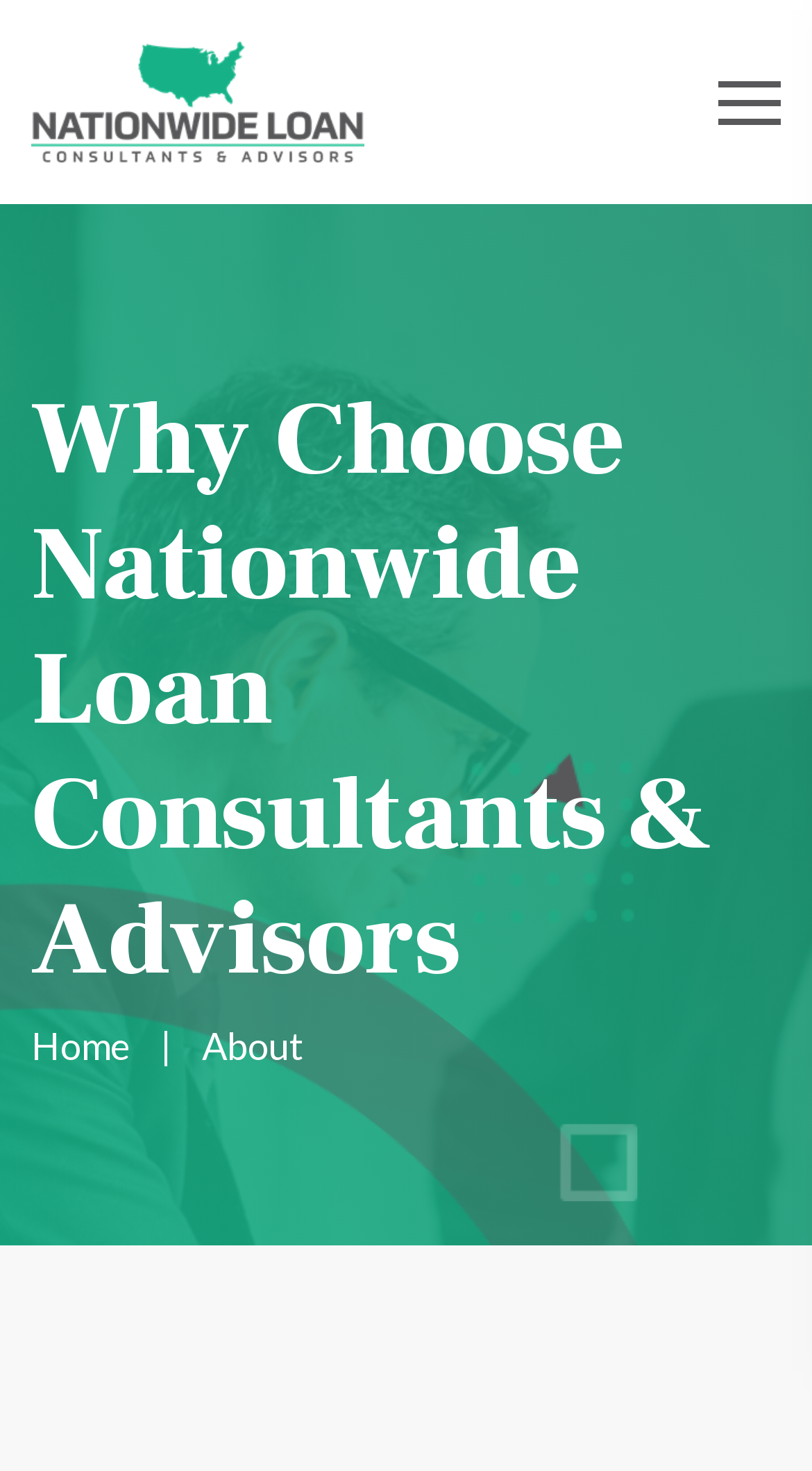Please provide a one-word or phrase answer to the question: 
What is the logo of the website?

Nationwide Loan Consultants & Advisors